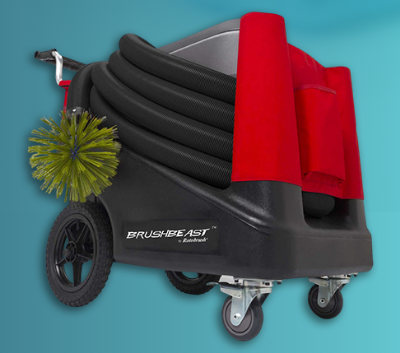Break down the image into a detailed narrative.

The image features the BrushBeast™, a powerful air duct cleaning system. This advanced equipment is designed with a robust black body and distinct red accents, showcasing its professional-grade build. A large portion of flexible, black hose is coiled around the top, indicating its capacity for extensive reach during cleaning operations. The brush attachment, resembling bright green bristles, is prominently displayed at the front, illustrating its effectiveness in clearing buildup within duct systems. The BrushBeast™ is engineered for efficiency and power, boasting a 90% increase in vacuum capability, making it ideal for removing even the most stubborn debris in air ducts. This image reflects the state-of-the-art technology utilized by FMS in their duct cleaning services.